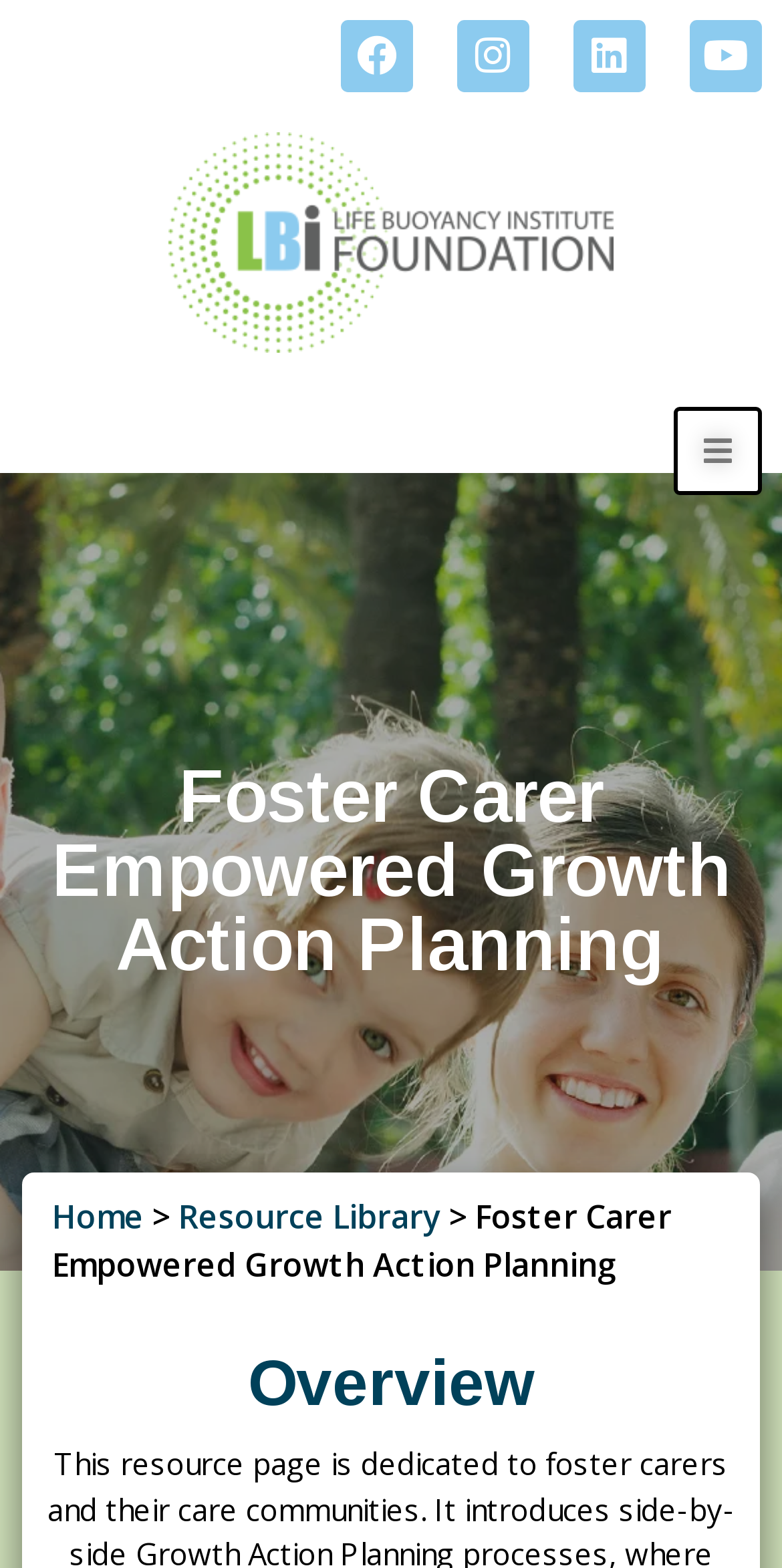Could you indicate the bounding box coordinates of the region to click in order to complete this instruction: "Click the button".

[0.862, 0.259, 0.974, 0.315]